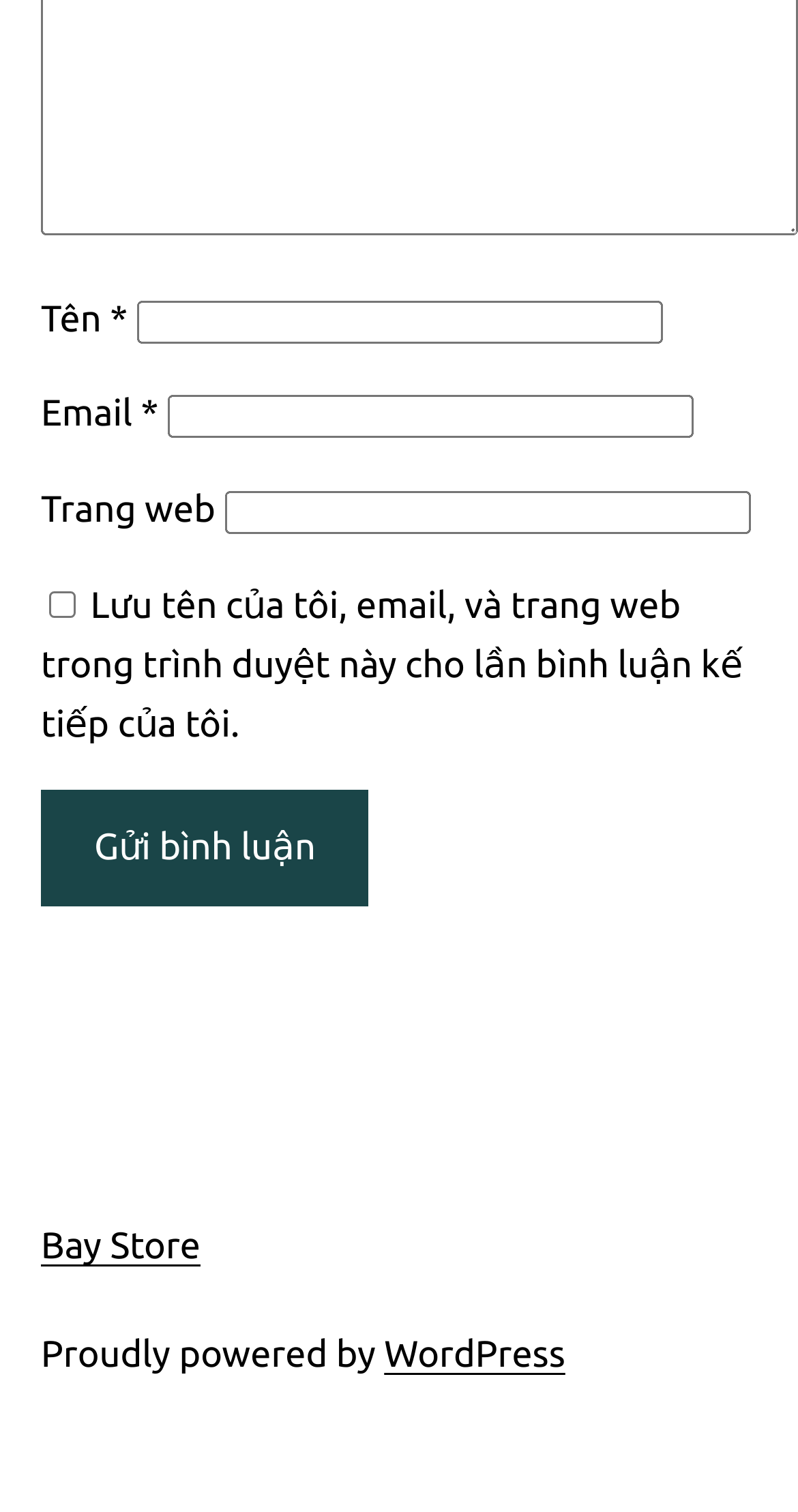Locate the bounding box of the UI element described in the following text: "Bay Store".

[0.051, 0.808, 0.251, 0.835]